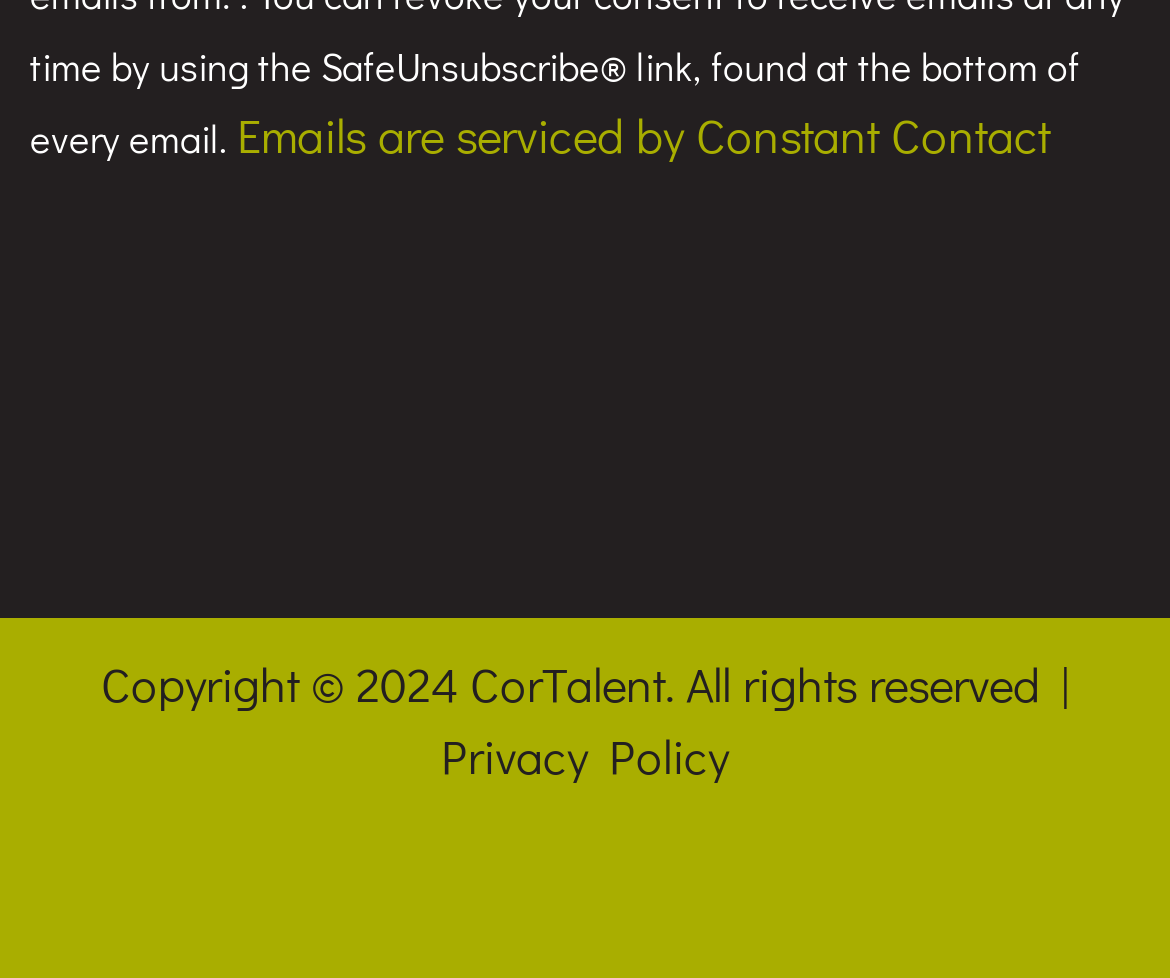How many links are there in the footer section?
Using the image, give a concise answer in the form of a single word or short phrase.

3